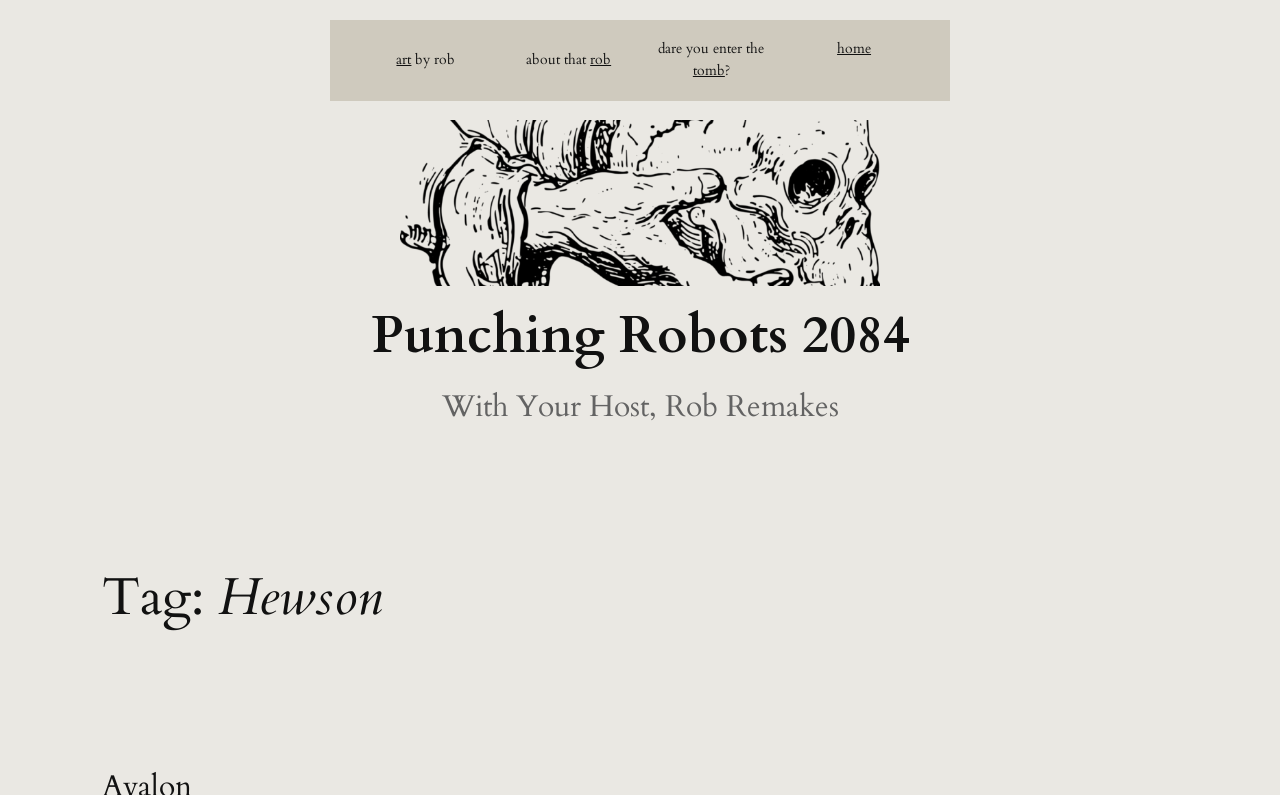Determine the bounding box coordinates (top-left x, top-left y, bottom-right x, bottom-right y) of the UI element described in the following text: Punching Robots 2084

[0.289, 0.377, 0.711, 0.466]